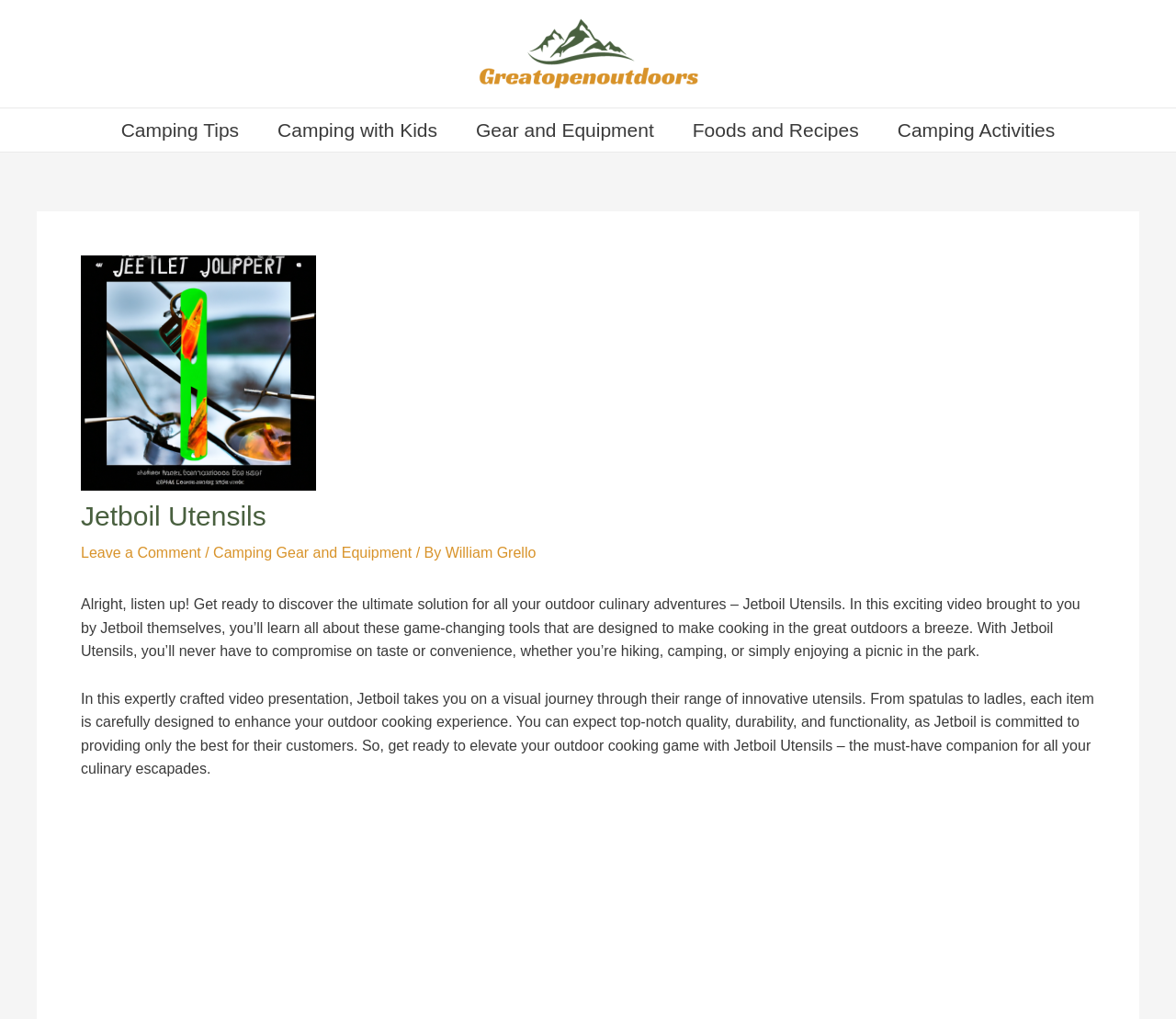Provide a single word or phrase to answer the given question: 
What is the main topic of this webpage?

Jetboil Utensils